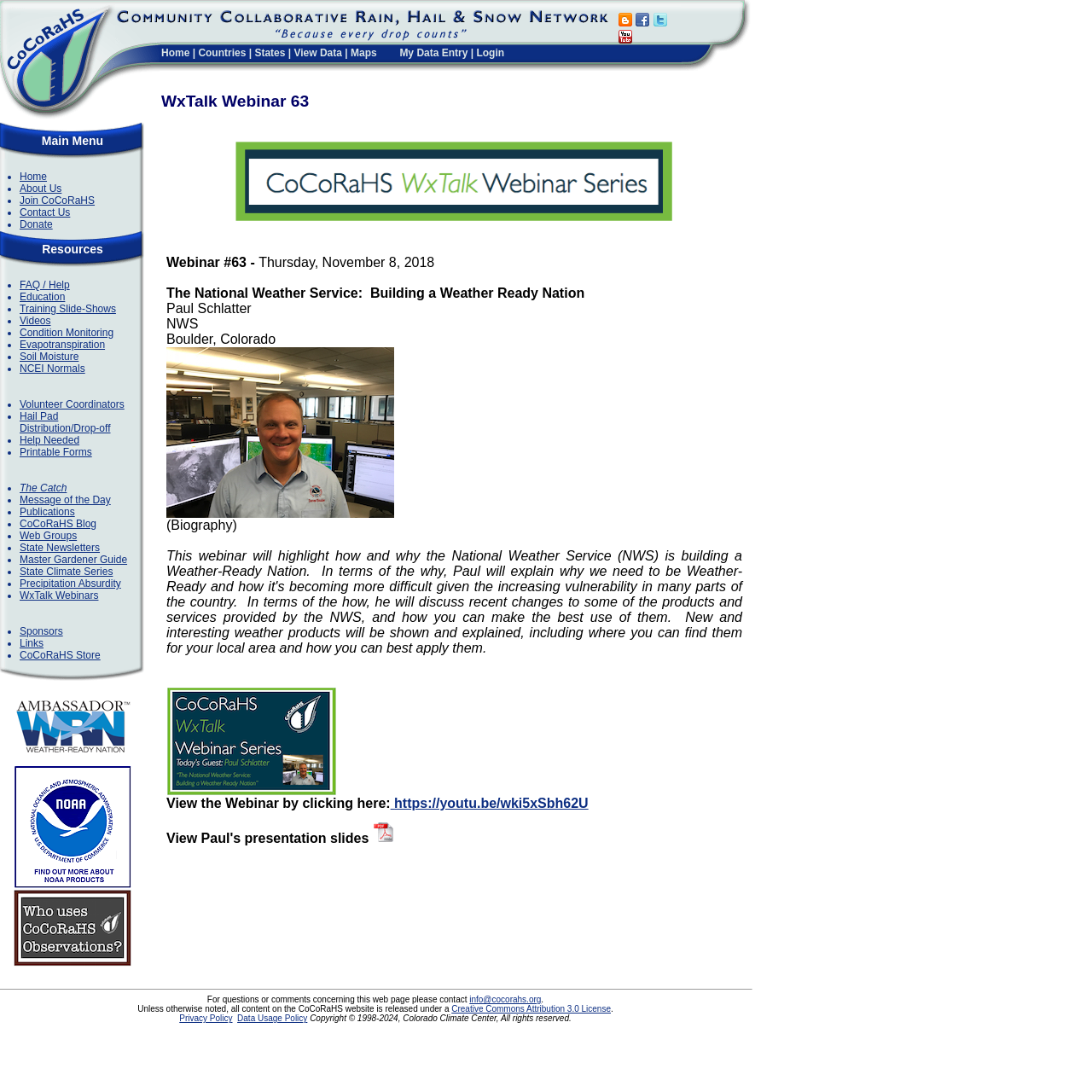Identify the bounding box coordinates of the region that needs to be clicked to carry out this instruction: "Check the Catch Message of the Day". Provide these coordinates as four float numbers ranging from 0 to 1, i.e., [left, top, right, bottom].

[0.0, 0.112, 0.145, 0.9]